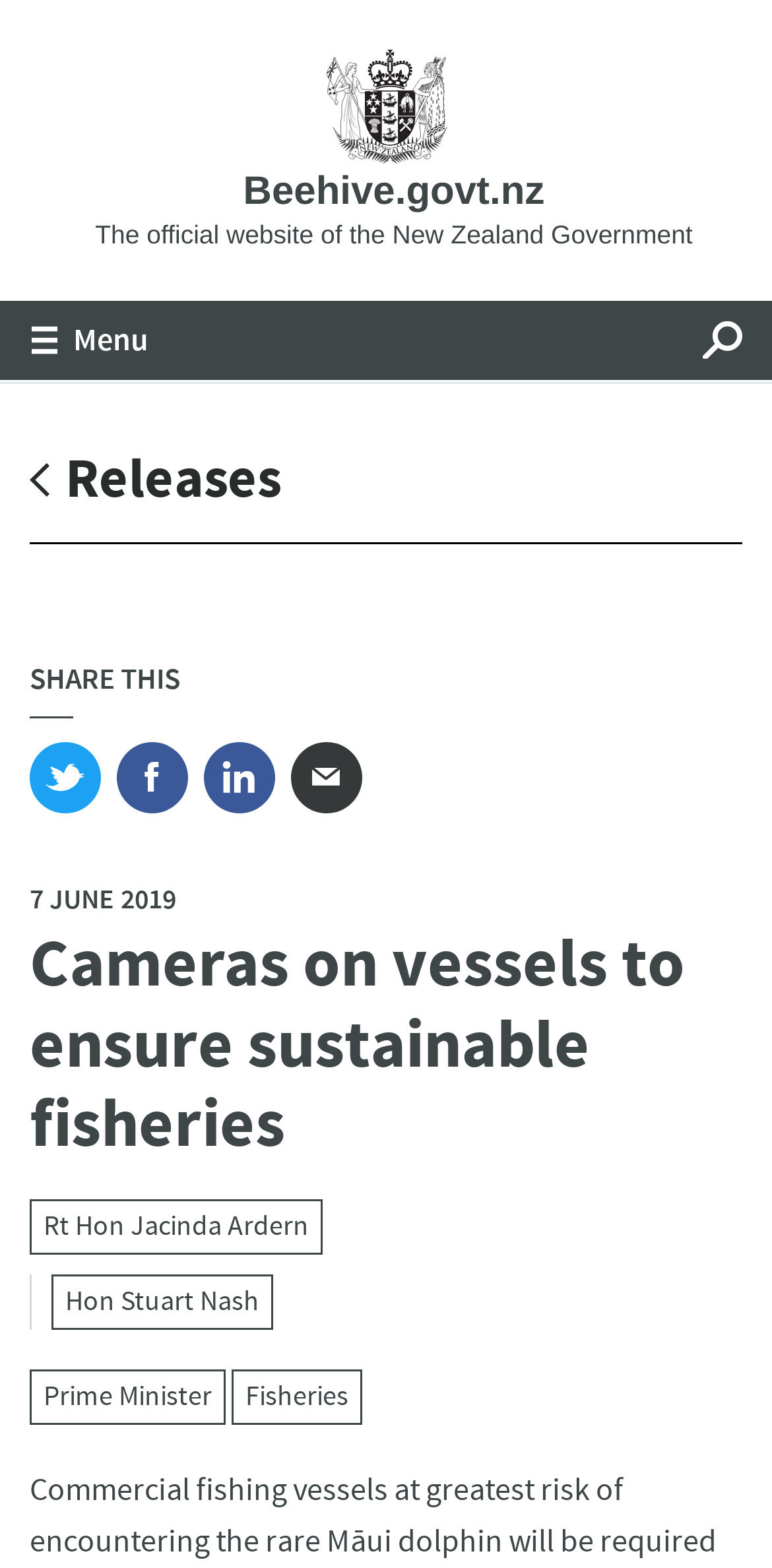Determine the bounding box coordinates for the region that must be clicked to execute the following instruction: "Search for something".

[0.872, 0.191, 1.0, 0.242]